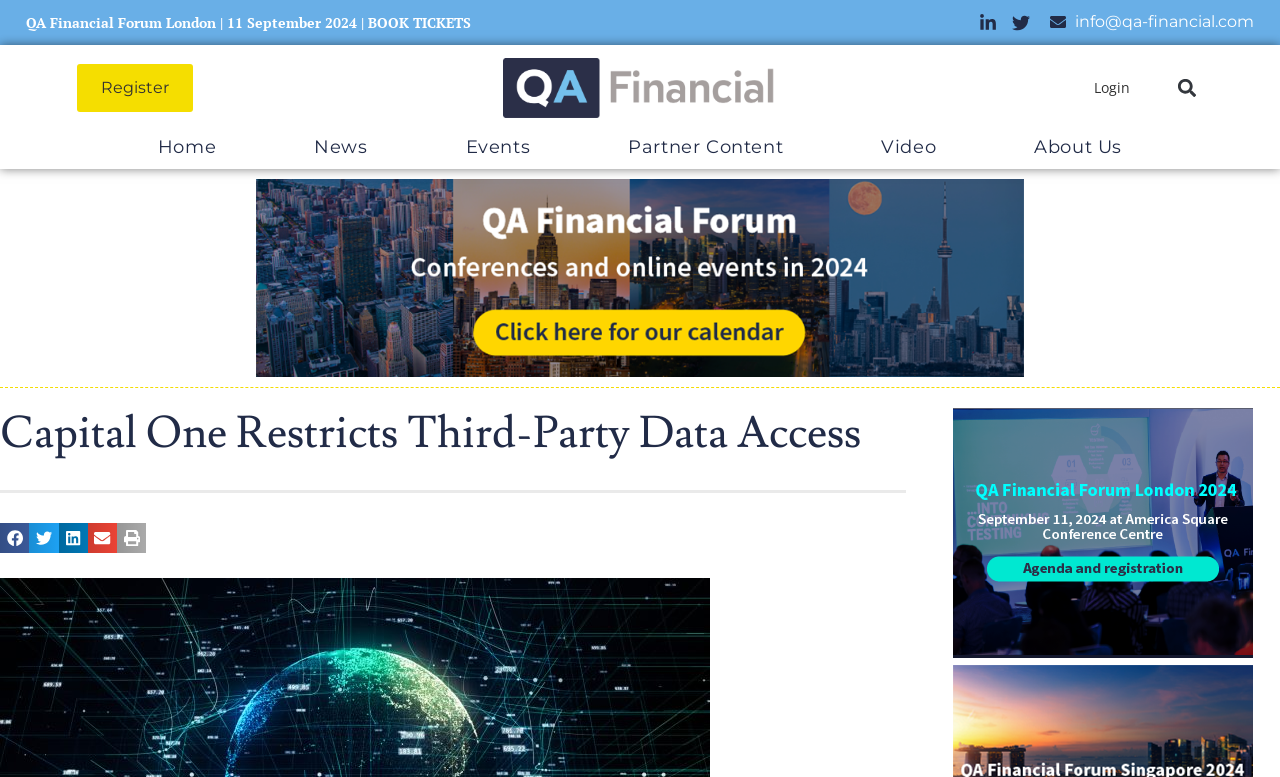Find the bounding box coordinates of the element's region that should be clicked in order to follow the given instruction: "Search for something". The coordinates should consist of four float numbers between 0 and 1, i.e., [left, top, right, bottom].

[0.914, 0.092, 0.94, 0.134]